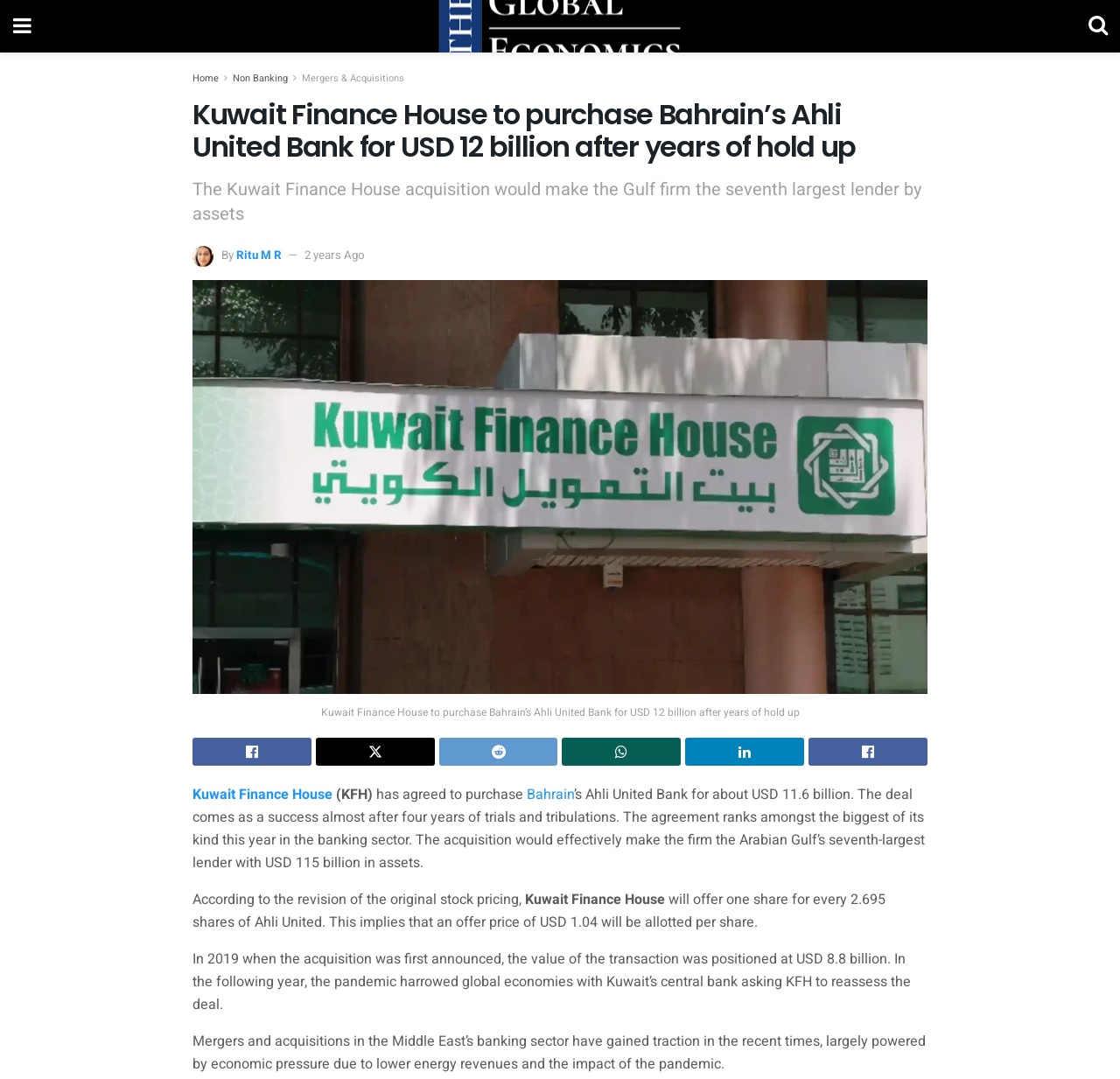Who is the author of the article?
Please use the visual content to give a single word or phrase answer.

Ritu M R